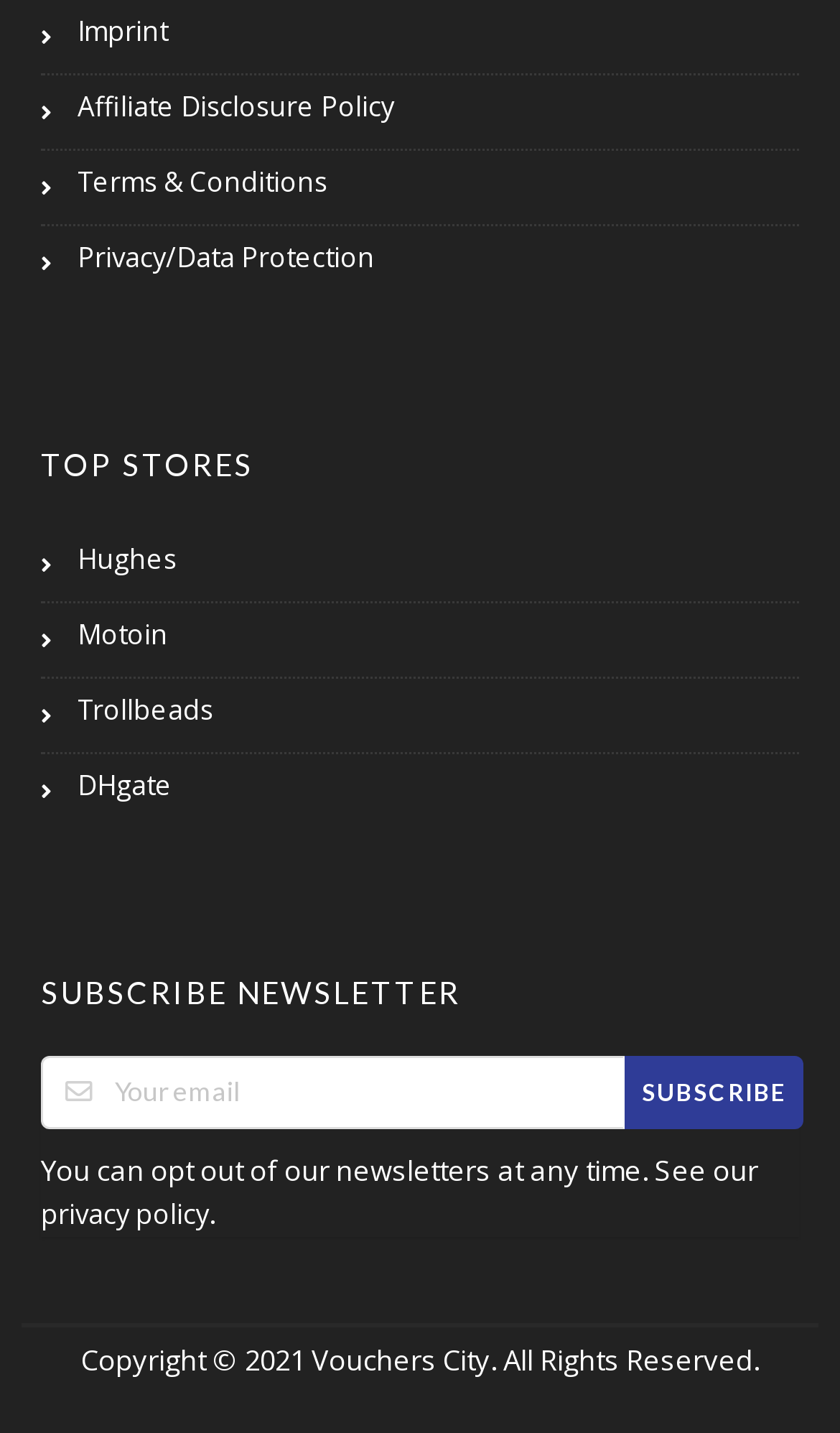Locate the bounding box coordinates of the element you need to click to accomplish the task described by this instruction: "Go to Hughes".

[0.049, 0.368, 0.951, 0.421]